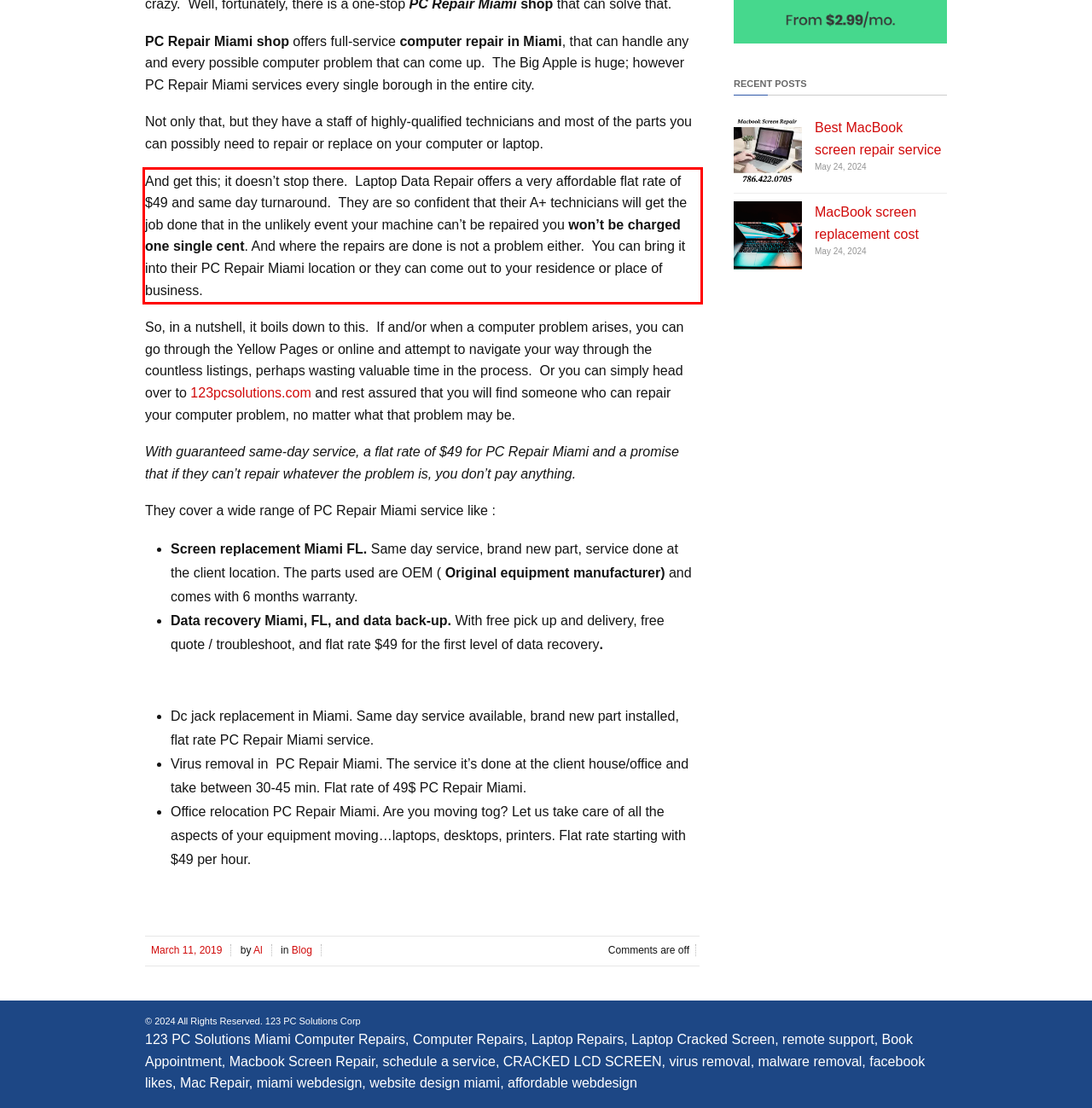Analyze the webpage screenshot and use OCR to recognize the text content in the red bounding box.

And get this; it doesn’t stop there. Laptop Data Repair offers a very affordable flat rate of $49 and same day turnaround. They are so confident that their A+ technicians will get the job done that in the unlikely event your machine can’t be repaired you won’t be charged one single cent. And where the repairs are done is not a problem either. You can bring it into their PC Repair Miami location or they can come out to your residence or place of business.